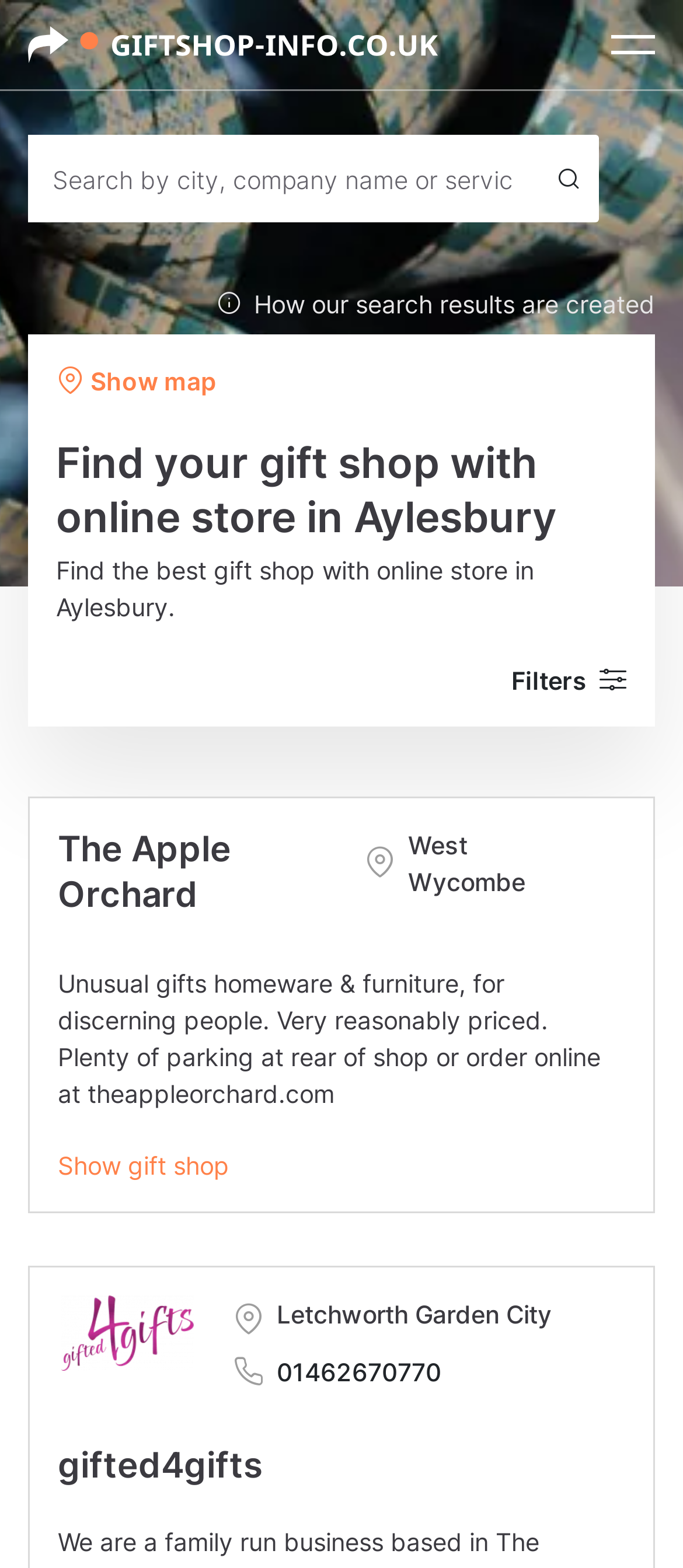Please find the bounding box coordinates of the element that needs to be clicked to perform the following instruction: "Click the search button". The bounding box coordinates should be four float numbers between 0 and 1, represented as [left, top, right, bottom].

[0.787, 0.086, 0.877, 0.142]